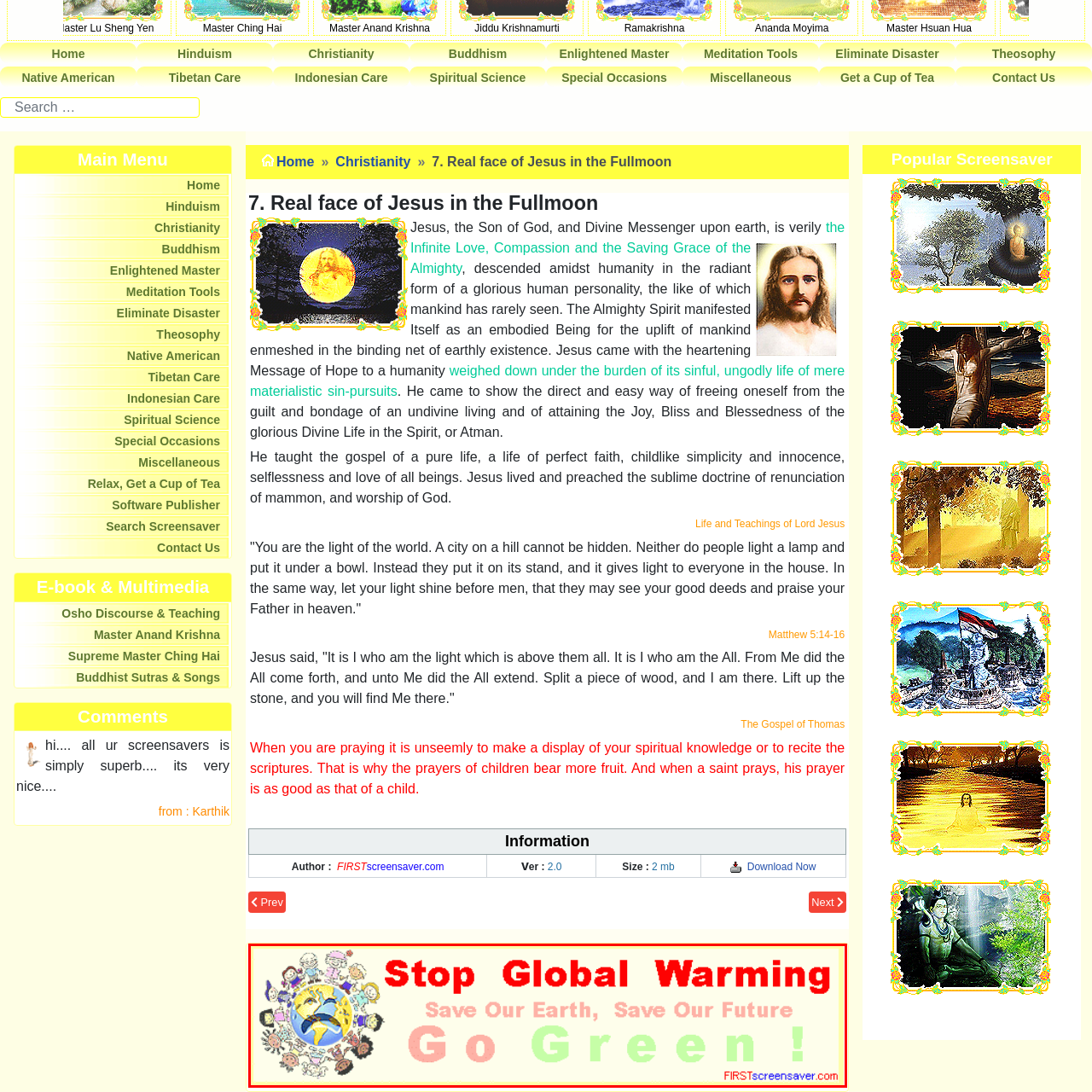Focus on the image confined within the red boundary and provide a single word or phrase in response to the question:
What is the tone of the background color?

Hopeful